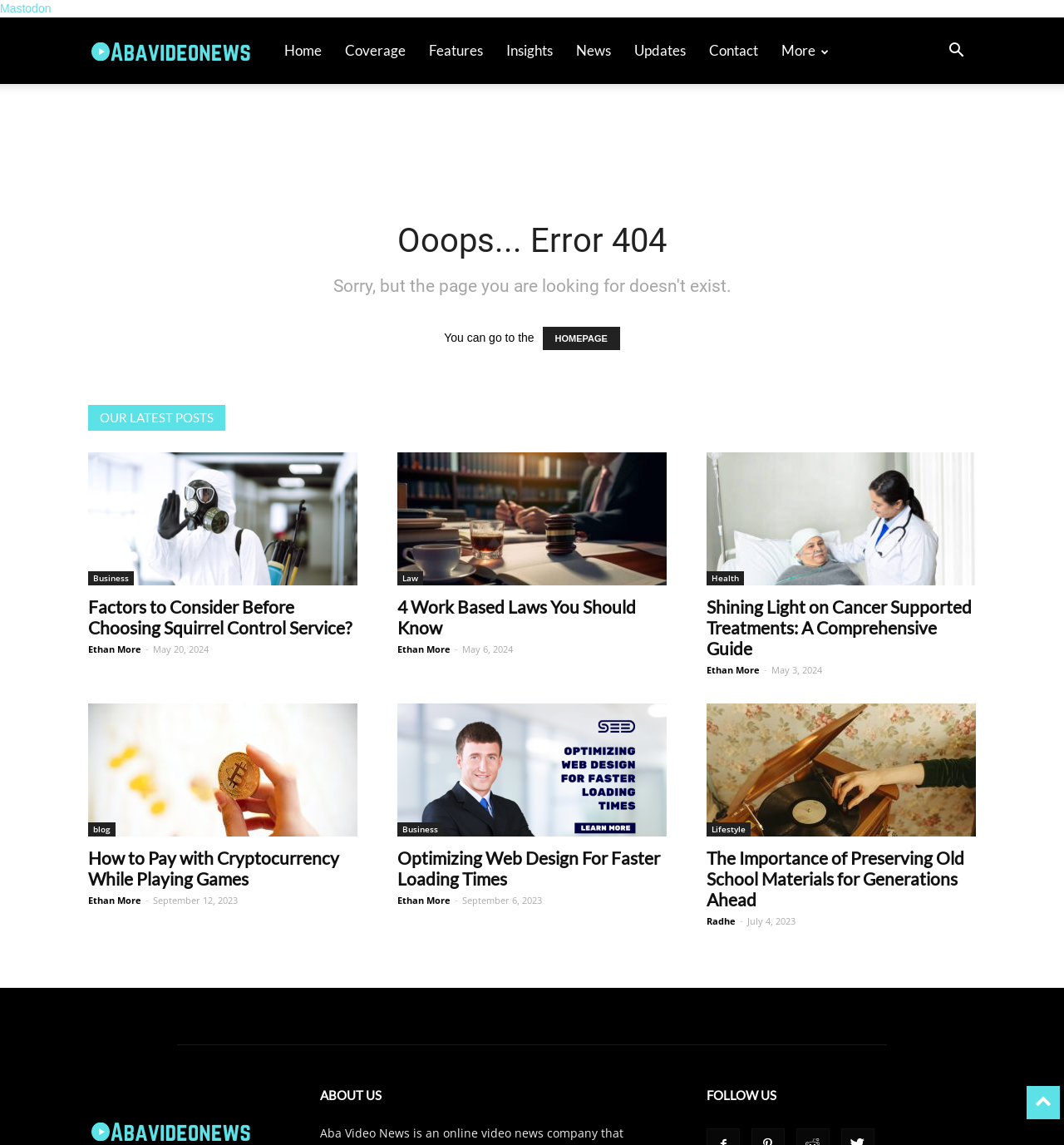What is the error message displayed on the webpage?
Provide an in-depth and detailed answer to the question.

The error message is displayed in a static text element with the text 'Ooops... Error 404' at the top of the webpage, indicating that the requested page was not found.